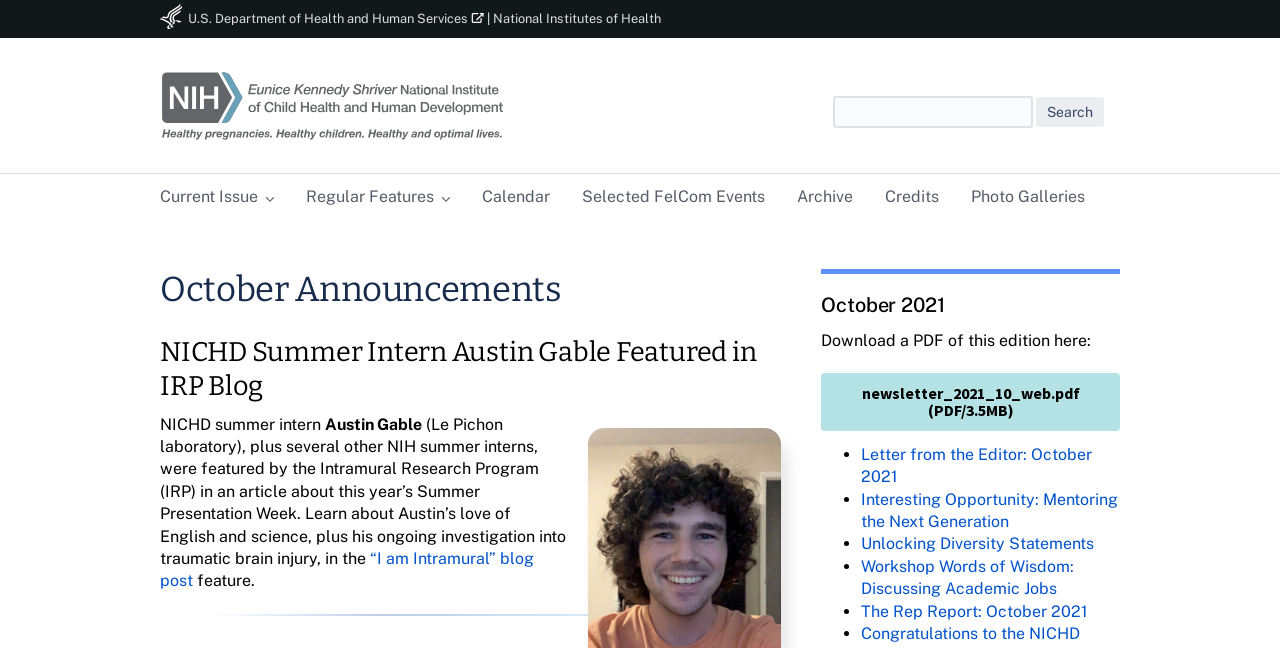What is the title of the first announcement?
Please provide a comprehensive and detailed answer to the question.

The title of the first announcement is 'NICHD Summer Intern Austin Gable Featured in IRP Blog', which is a heading element with bounding box coordinates [0.125, 0.519, 0.617, 0.623]. It is a featured article about an NICHD summer intern.